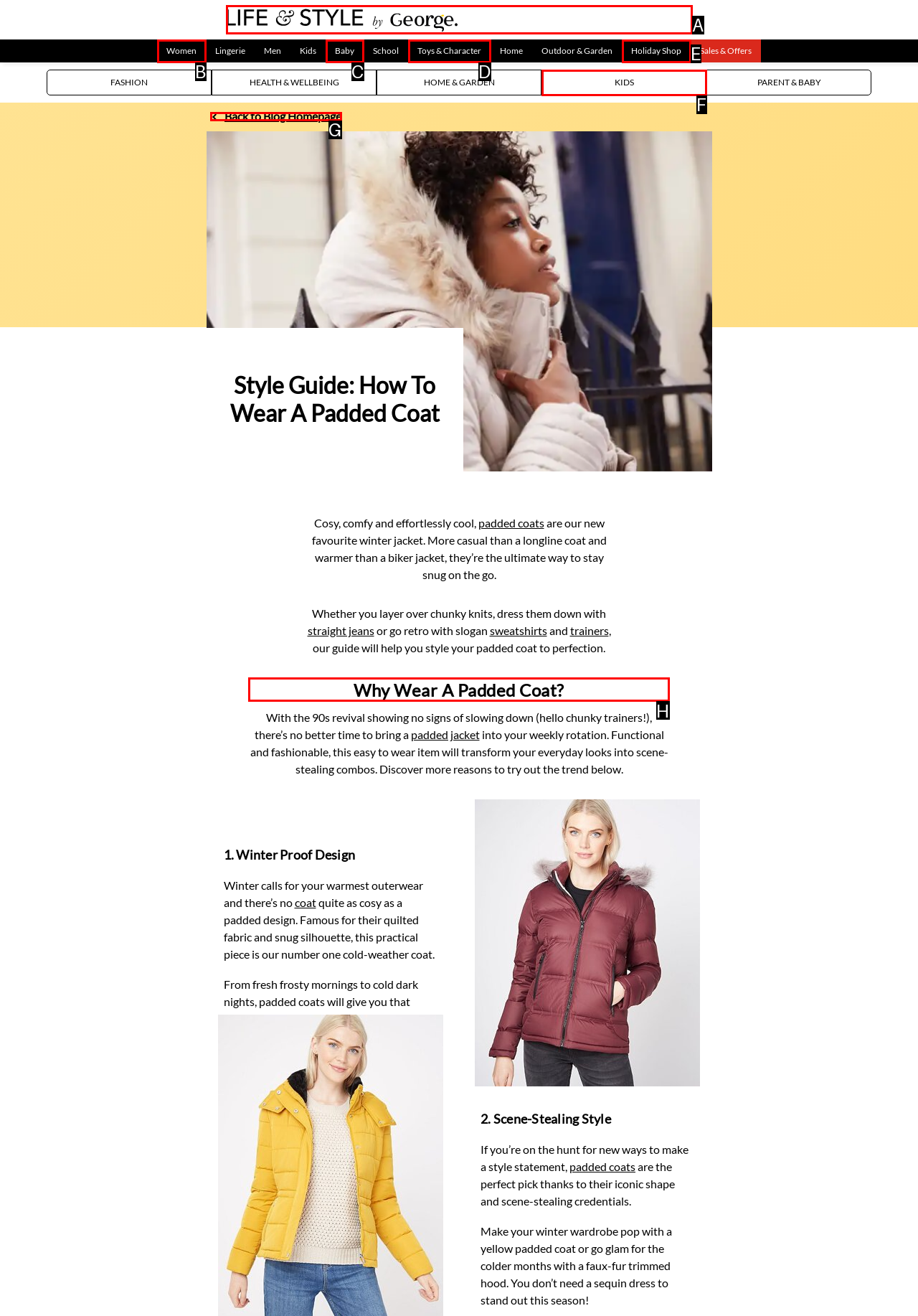Tell me which one HTML element you should click to complete the following task: Read the article about 'Why Wear A Padded Coat?'
Answer with the option's letter from the given choices directly.

H